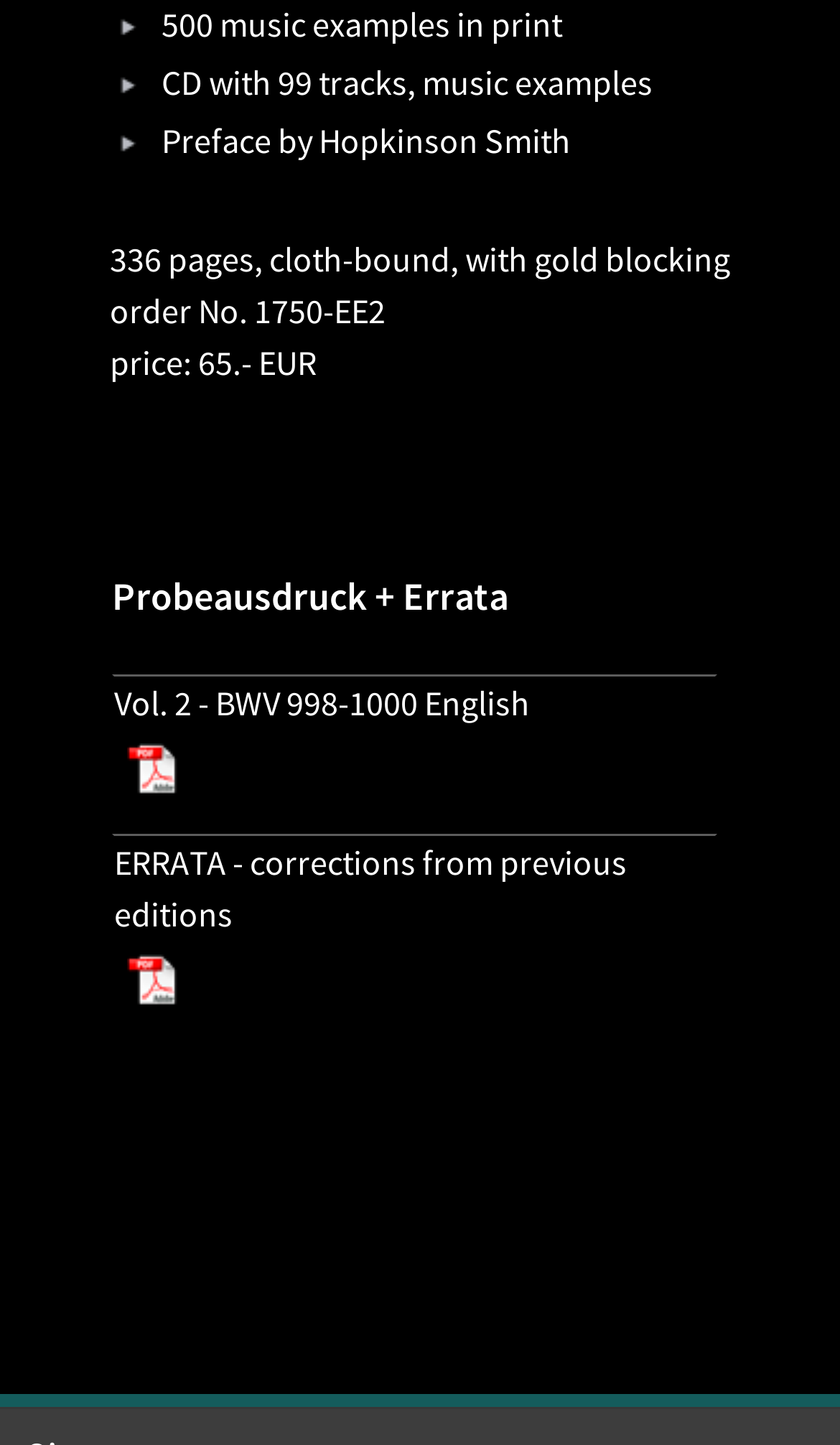Find the UI element described as: "title="jh:d . c33m3s"" and predict its bounding box coordinates. Ensure the coordinates are four float numbers between 0 and 1, [left, top, right, bottom].

[0.854, 0.572, 0.99, 0.602]